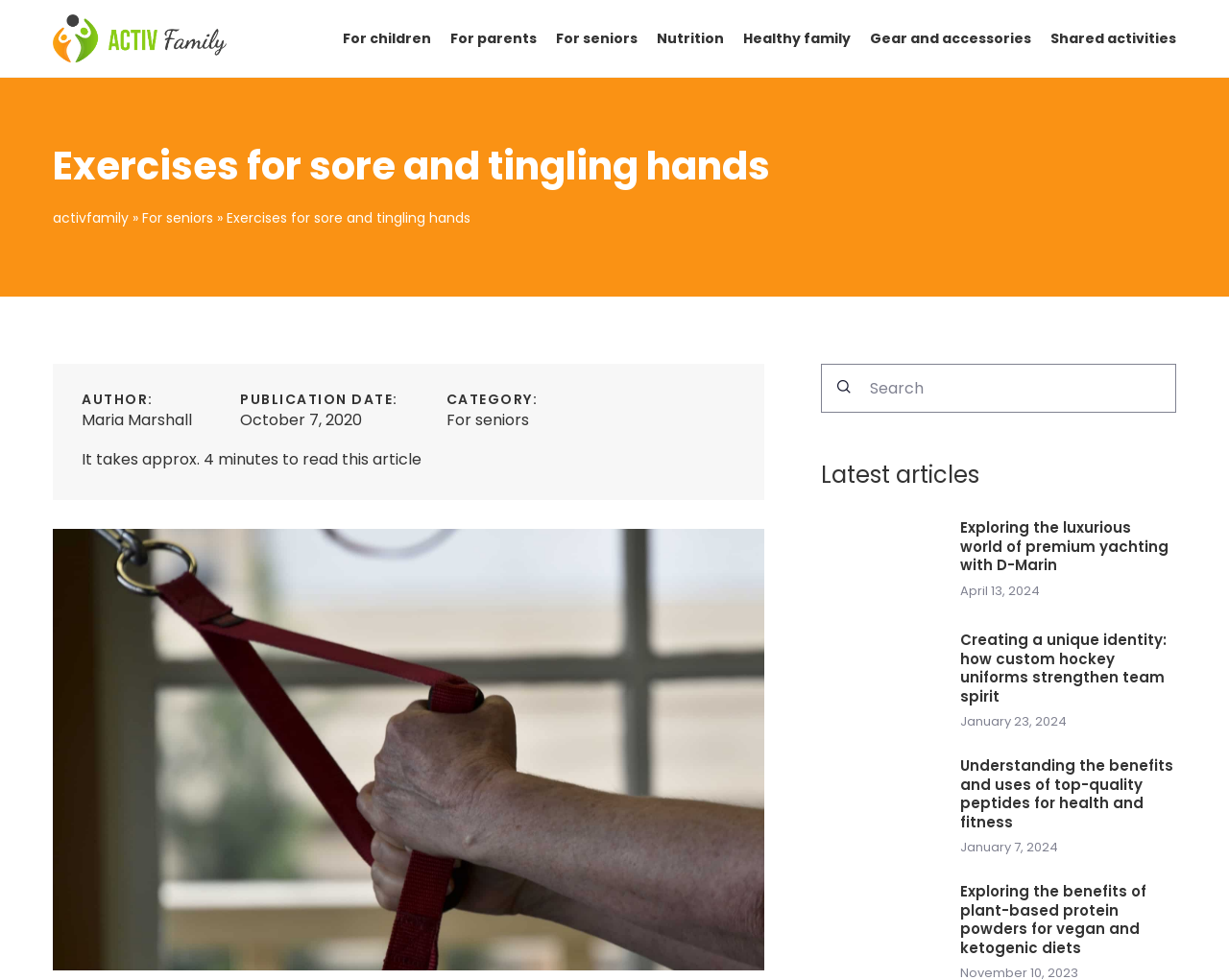Using the webpage screenshot, find the UI element described by For seniors. Provide the bounding box coordinates in the format (top-left x, top-left y, bottom-right x, bottom-right y), ensuring all values are floating point numbers between 0 and 1.

[0.363, 0.418, 0.43, 0.44]